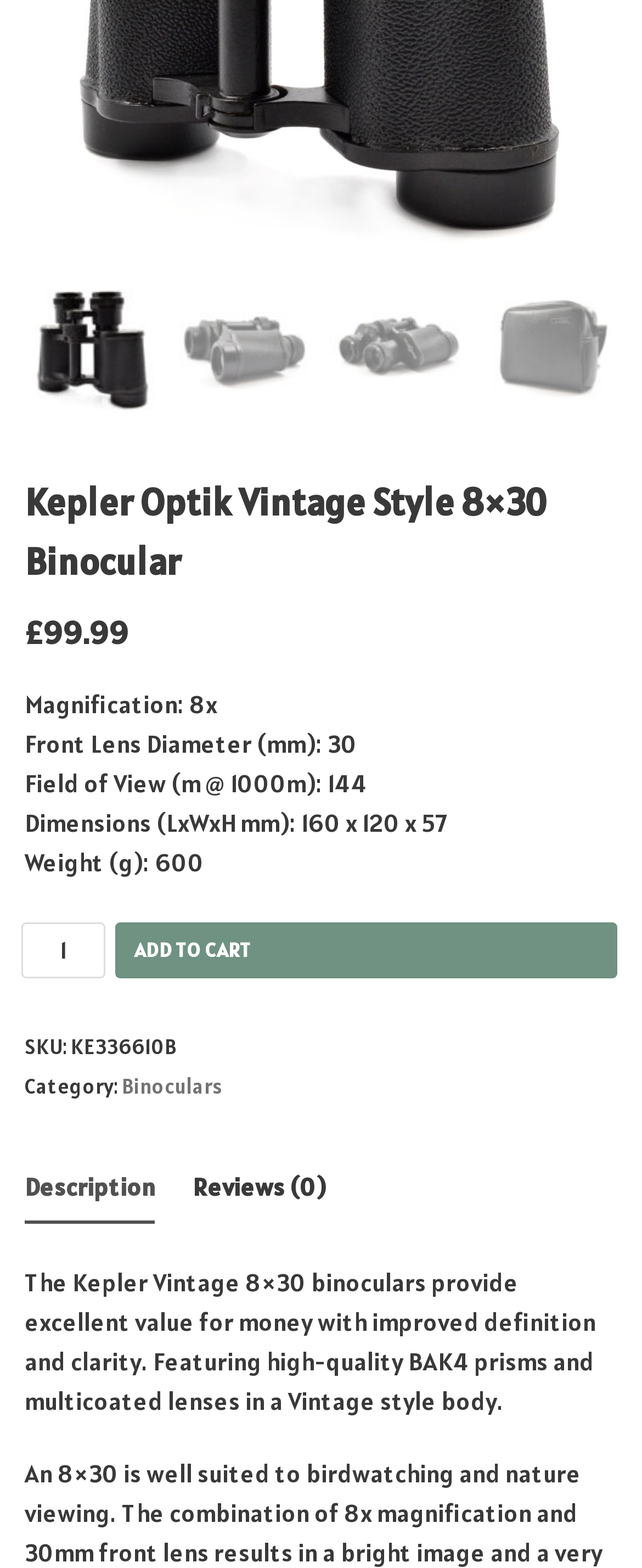Identify the bounding box for the UI element described as: "Binoculars". Ensure the coordinates are four float numbers between 0 and 1, formatted as [left, top, right, bottom].

[0.19, 0.683, 0.346, 0.701]